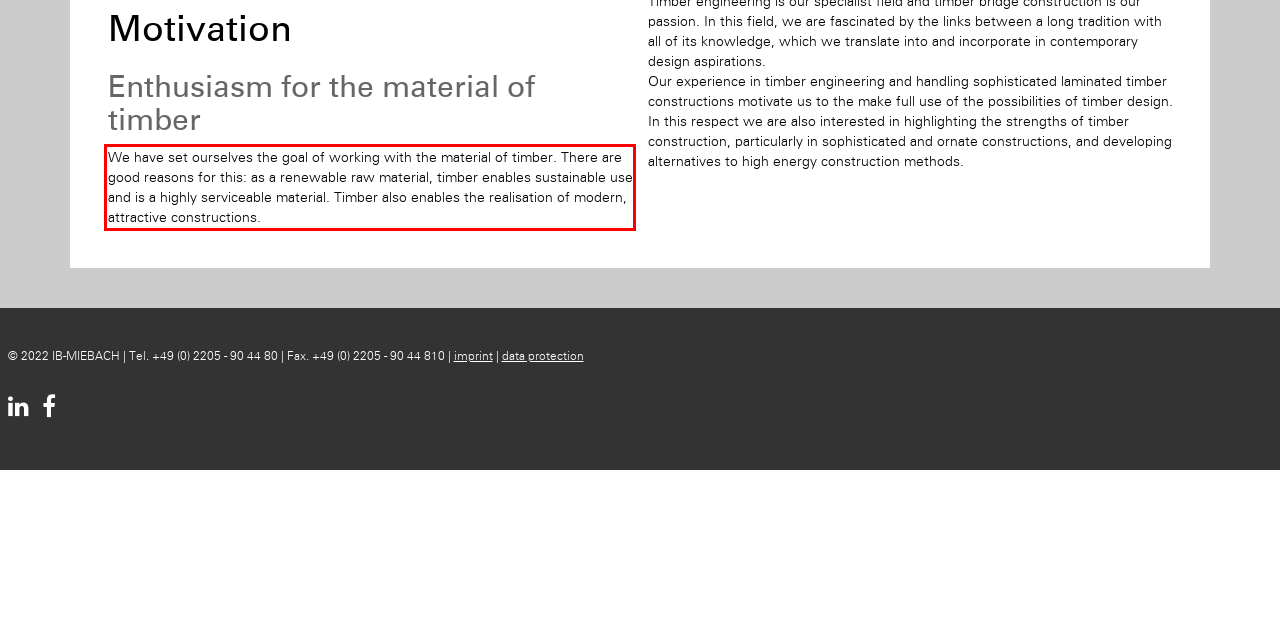By examining the provided screenshot of a webpage, recognize the text within the red bounding box and generate its text content.

We have set ourselves the goal of working with the material of timber. There are good reasons for this: as a renewable raw material, timber enables sustainable use and is a highly serviceable material. Timber also enables the realisation of modern, attractive constructions.